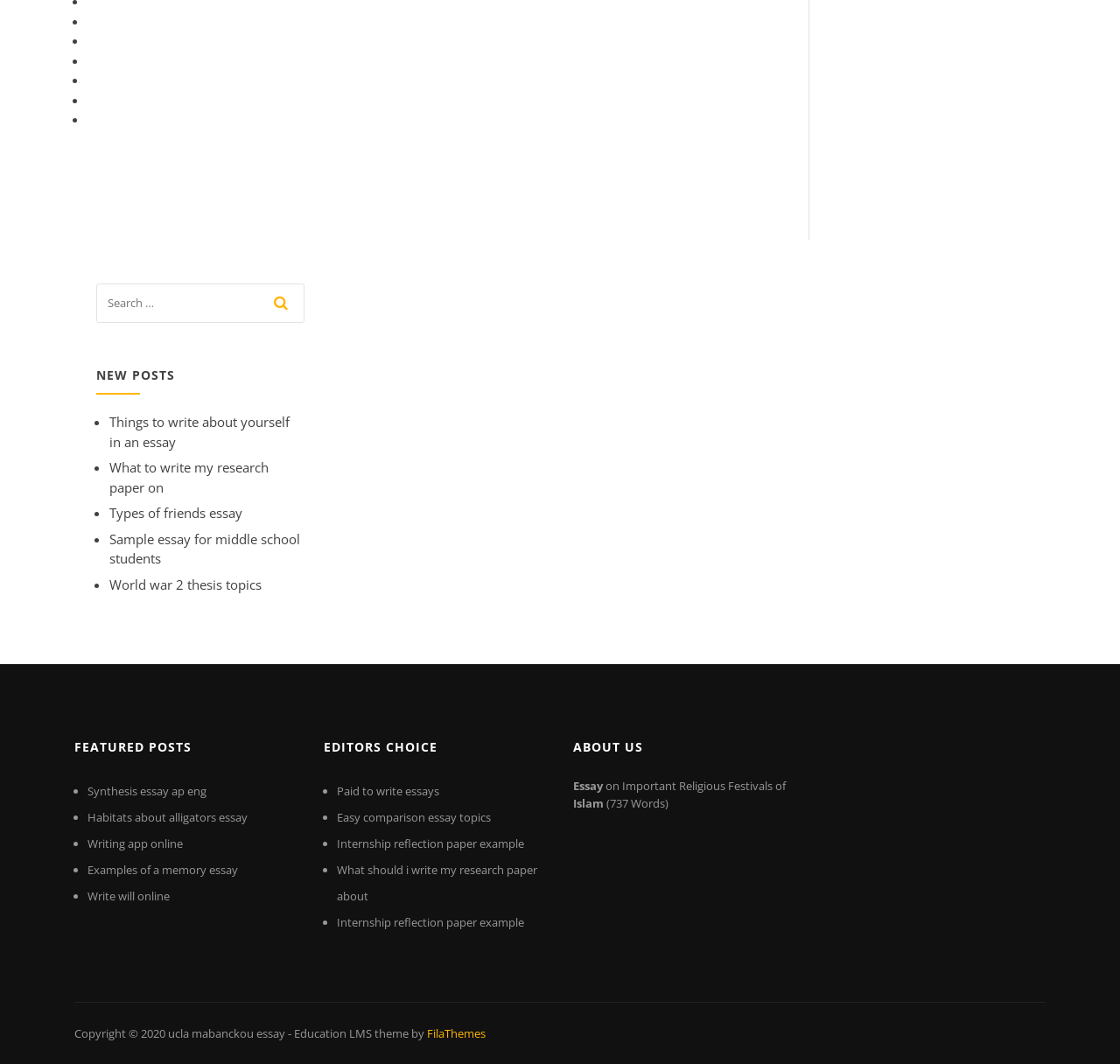What is the copyright year mentioned at the bottom of the webpage?
Please use the image to provide a one-word or short phrase answer.

2020